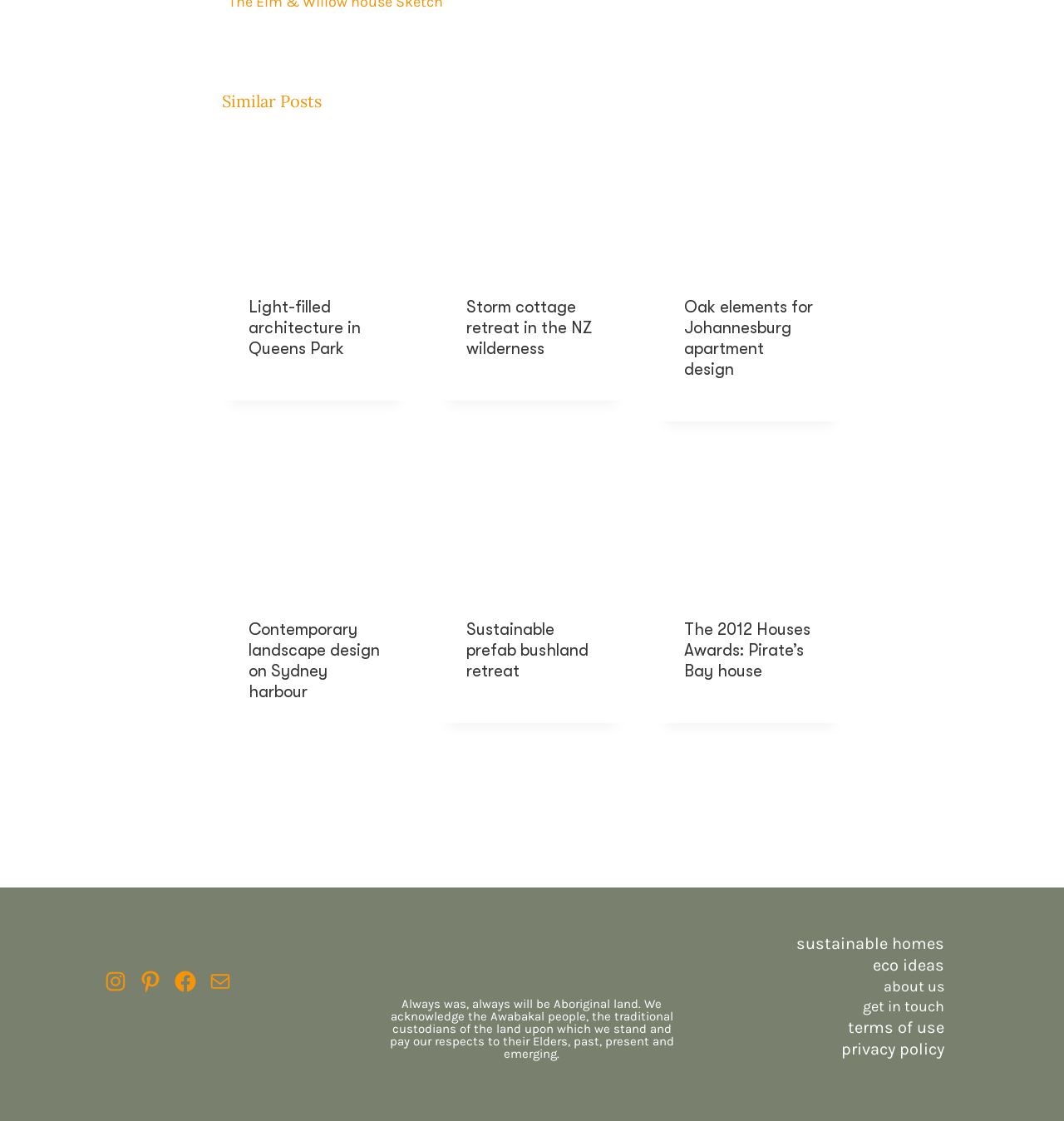Identify and provide the bounding box for the element described by: "privacy policy".

[0.791, 0.927, 0.887, 0.944]